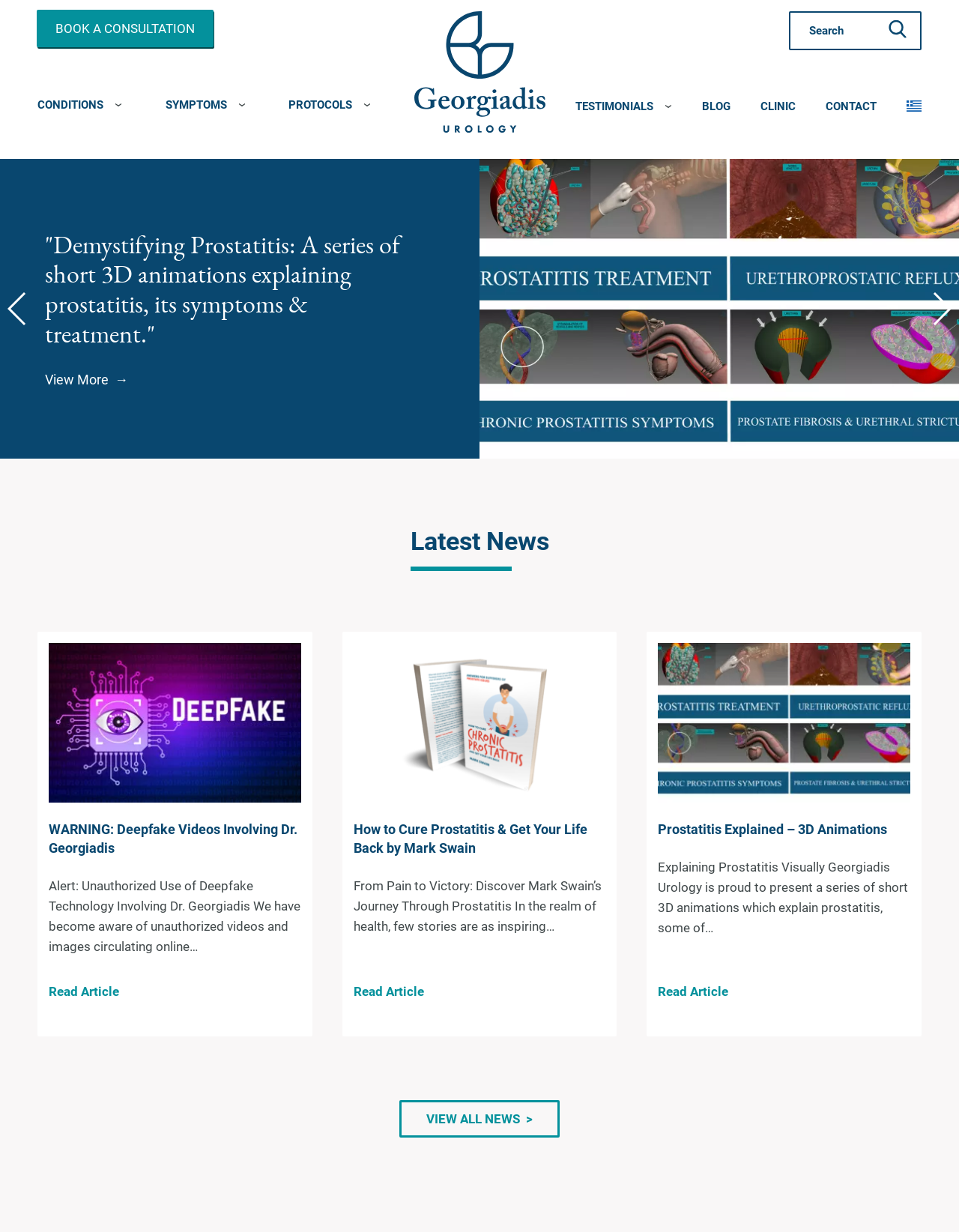Identify and provide the bounding box for the element described by: "Plain Text".

None